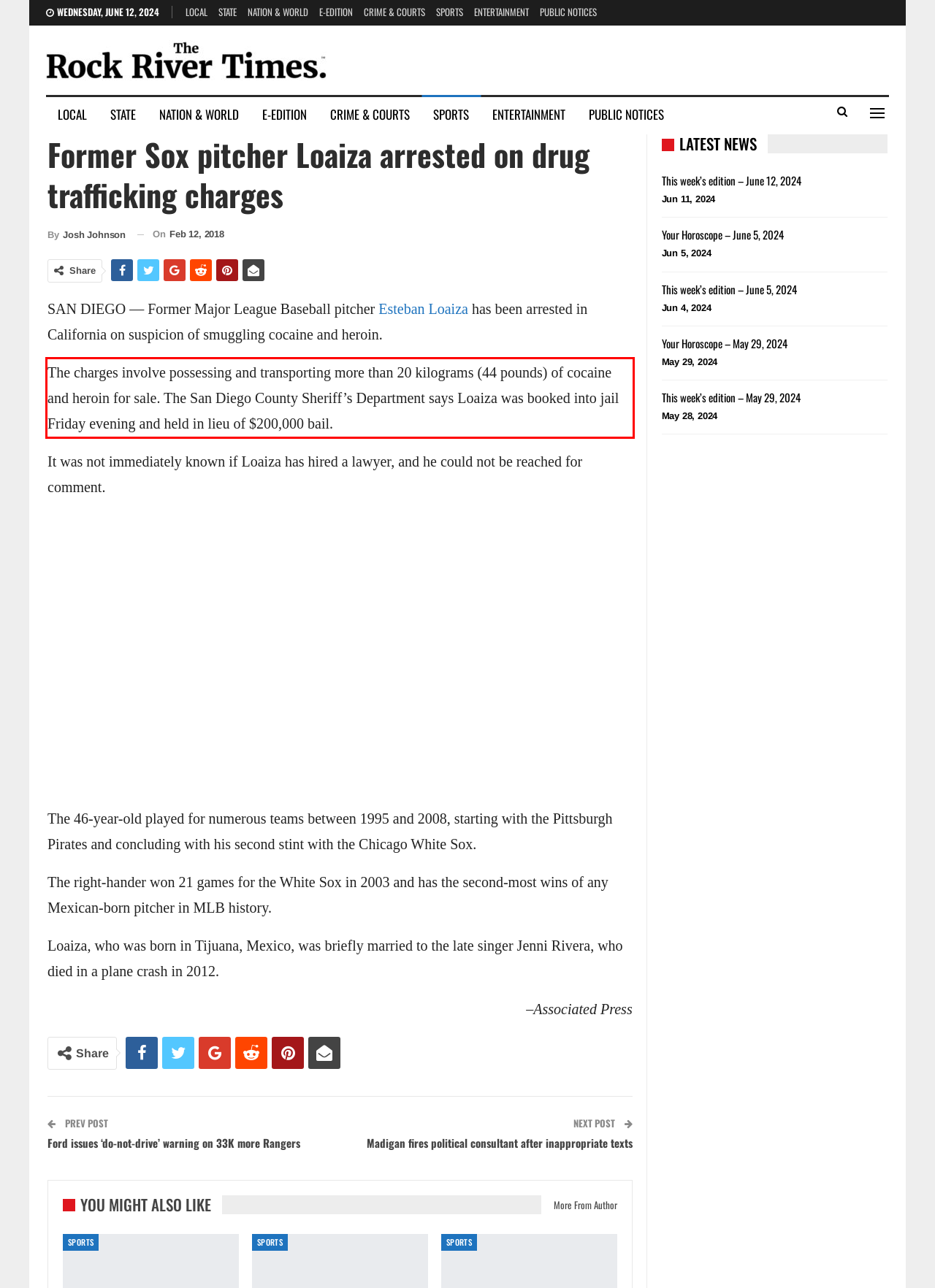Examine the screenshot of the webpage, locate the red bounding box, and perform OCR to extract the text contained within it.

The charges involve possessing and transporting more than 20 kilograms (44 pounds) of cocaine and heroin for sale. The San Diego County Sheriff’s Department says Loaiza was booked into jail Friday evening and held in lieu of $200,000 bail.